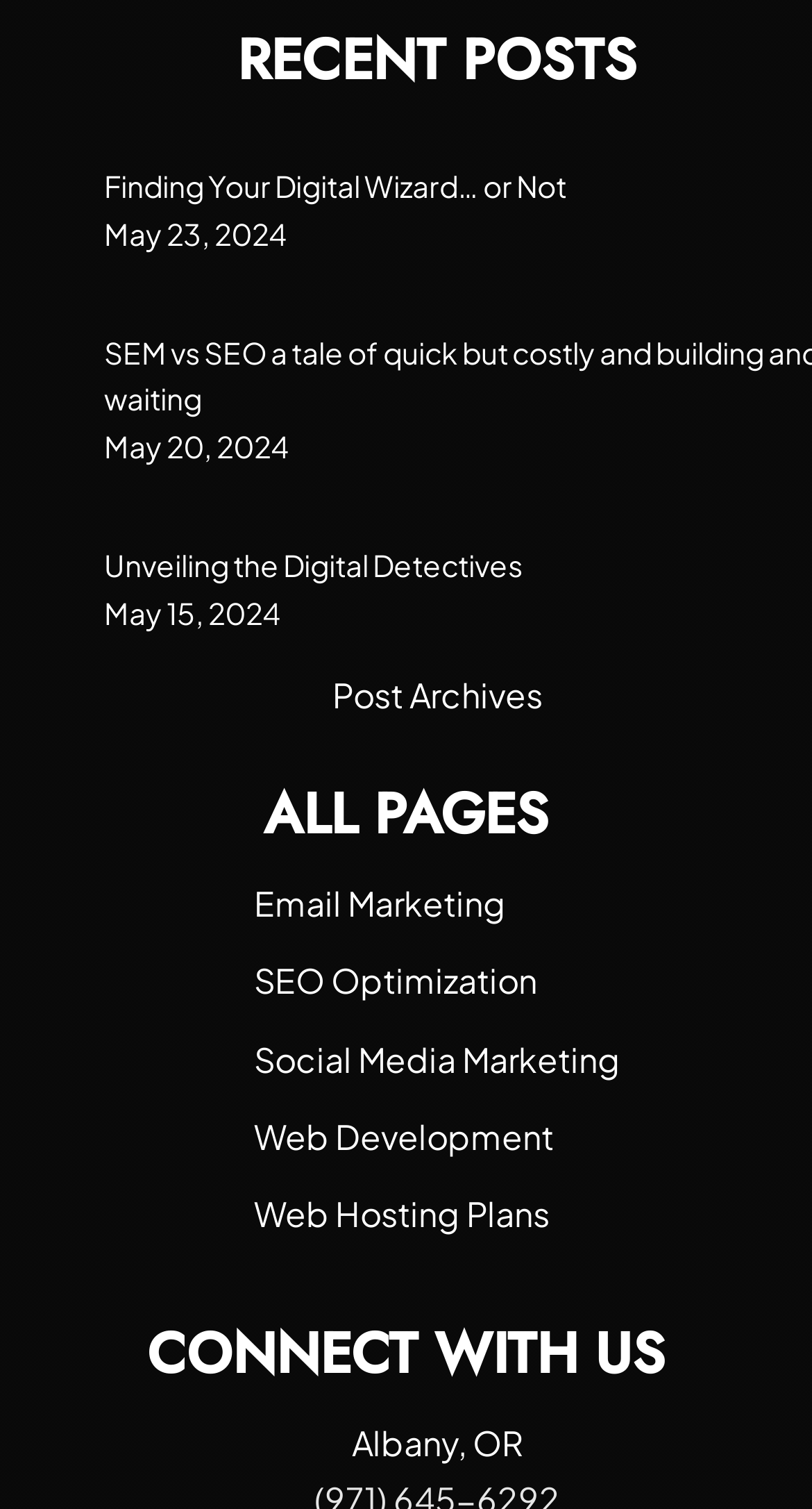How many links are there under ALL PAGES?
Using the picture, provide a one-word or short phrase answer.

5